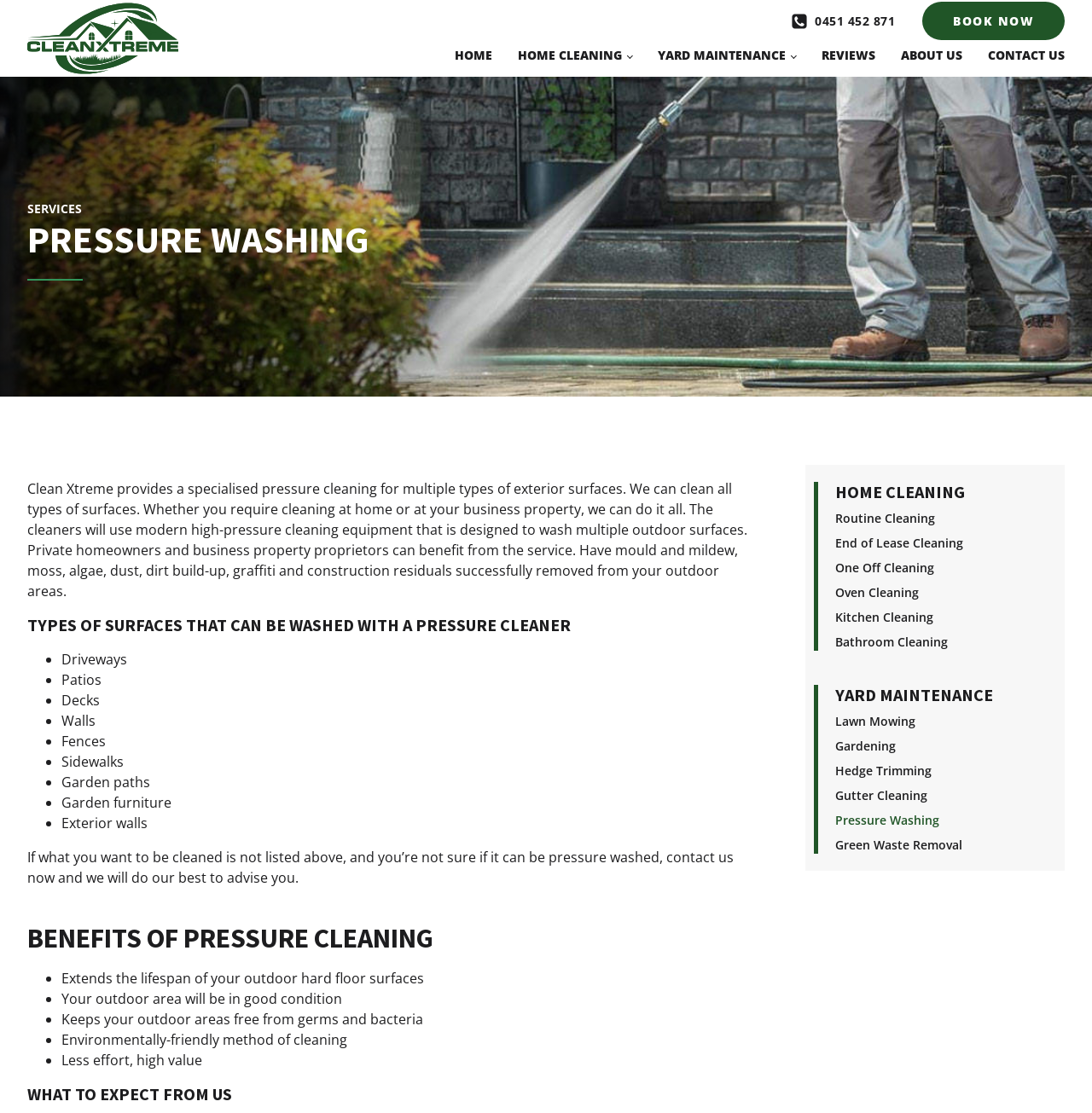Give a one-word or short-phrase answer to the following question: 
What services are offered under Yard Maintenance?

Lawn Mowing, Gardening, etc.